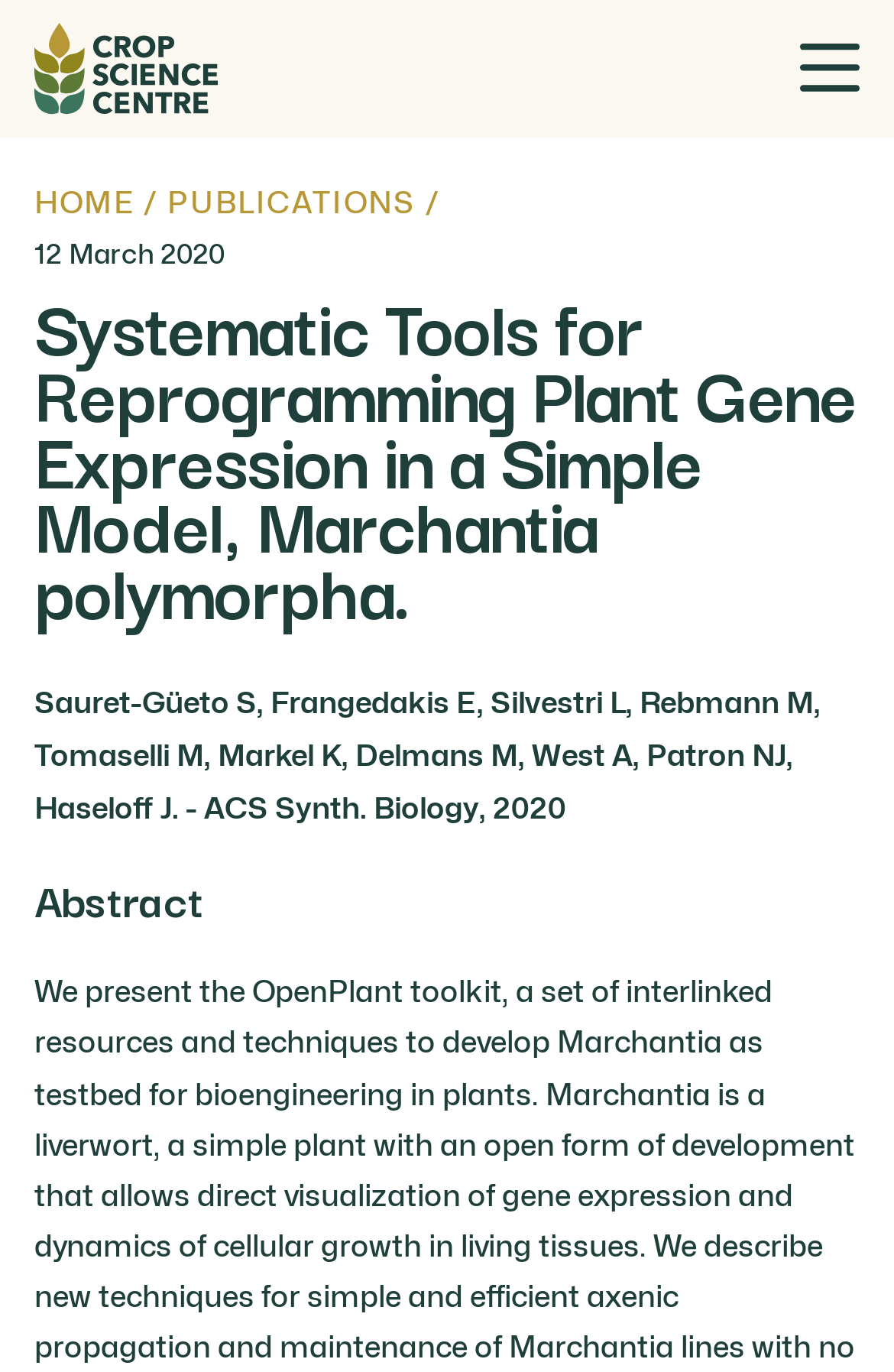How many authors are mentioned in the publication details?
Provide a well-explained and detailed answer to the question.

The webpage mentions the authors of the research paper as 'Sauret-Güeto S, Frangedakis E, Silvestri L, Rebmann M, Tomaselli M, Markel K, Delmans M, West A, Patron NJ, Haseloff J.', which makes a total of 9 authors.